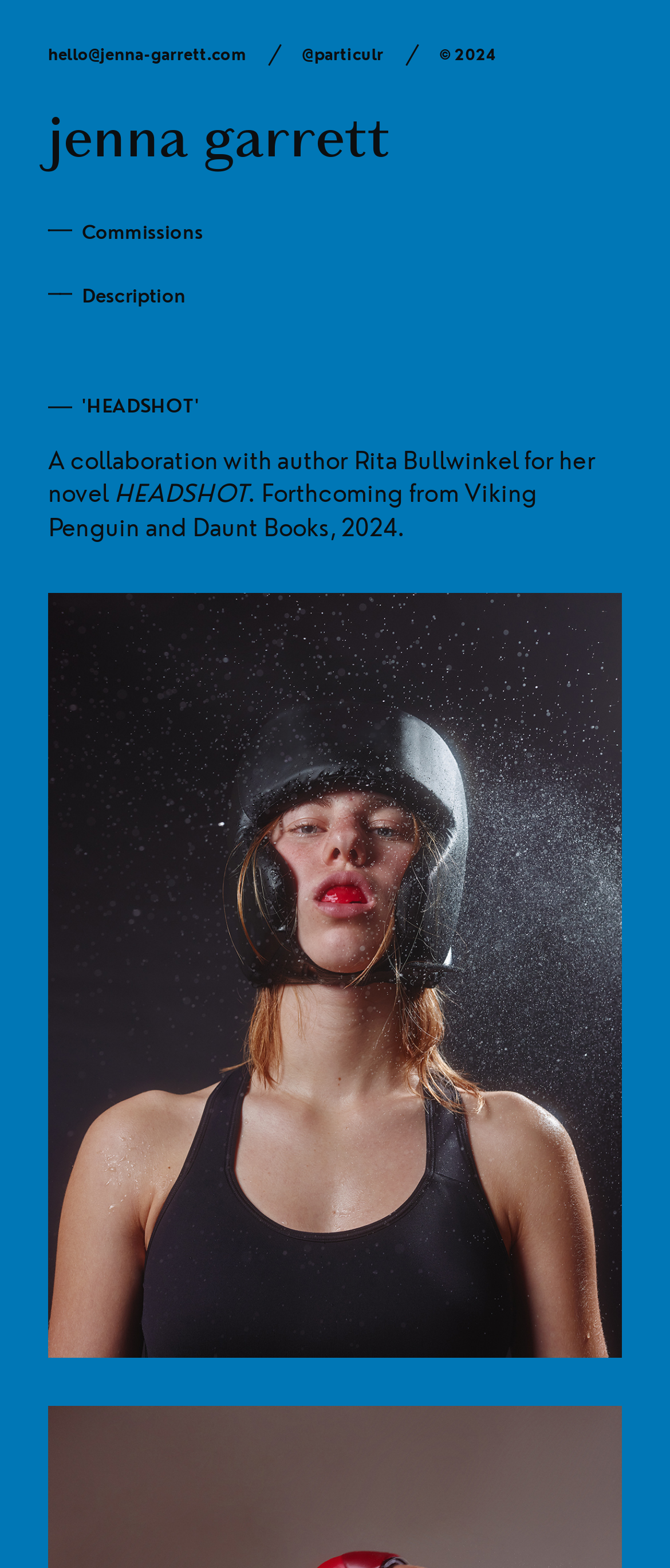Explain in detail what is displayed on the webpage.

The webpage is about Jenna Garrett, a photo editor, writer, and visual artist living in San Francisco. At the top left of the page, there is a link to her email address, "hello@jenna-garrett.com", and next to it, a link to her social media handle, "@particulr". Below these links, there is a copyright notice, "© 2024". 

The main content of the page is divided into sections, each with a heading. The first section is titled "jenna garrett" and has a link to her name. Below this, there are sections titled "Commissions", "Description", and "HEADSHOT". The "Commissions" section has a link to the title, and the "Description" section also has a link to the title. 

Under the "Description" section, there is a brief text that reads "Editorial, etc.". Following this, there is a description of a collaboration with author Rita Bullwinkel for her novel, which is forthcoming from Viking Penguin and Daunt Books in 2024. 

Below this text, there is a large image that takes up most of the page, titled "Jenna Garrett / Commissions". The image is positioned at the center of the page, spanning from the top to the bottom.